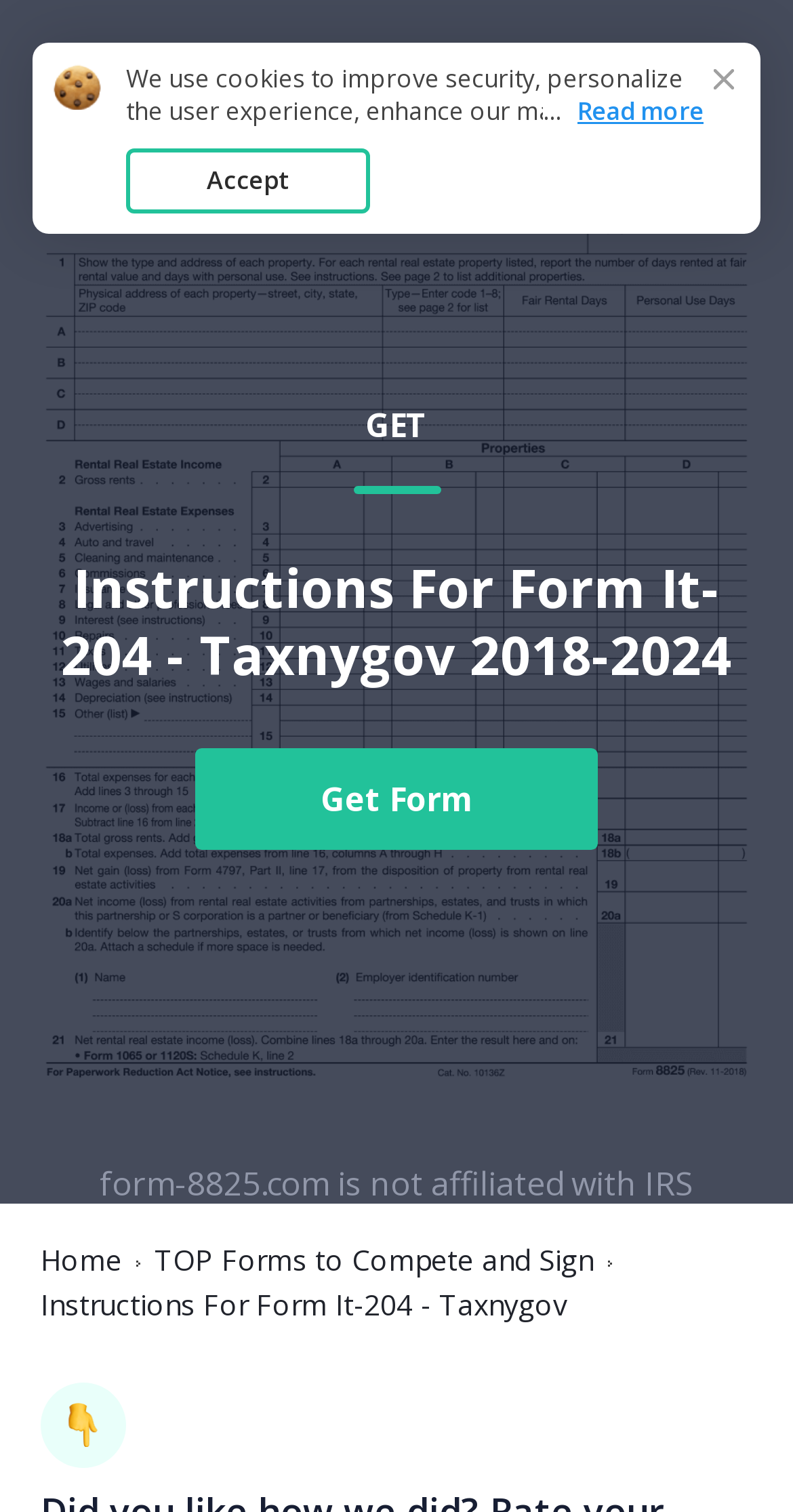Generate a comprehensive caption for the webpage you are viewing.

The webpage appears to be a tax-related document preparation service. At the top of the page, there is a large image with the title "Instructions For Form It-204 - Taxnygov". Below this image, there are two links, "Form 8825" and an image with no description, positioned side by side. 

Further down, there is a heading "Instructions For Form It-204 - Taxnygov 2018-2024" followed by a link with a long description "GET Instructions For Form It-204 - Taxnygov 2018-2024 Get Form form-8825.com is not affiliated with IRS". To the right of this link, there is a button labeled "Get Form". 

On the top-right corner of the page, there are two links, "Home" and "TOP Forms to Compete and Sign", positioned horizontally. Below these links, there is a static text "Instructions For Form It-204 - Taxnygov". 

At the bottom of the page, there is a notice about the use of cookies, which includes a link to read the Cookie Policy and an "Accept" button. To the right of this notice, there are two static texts, an ellipsis and "Read more".